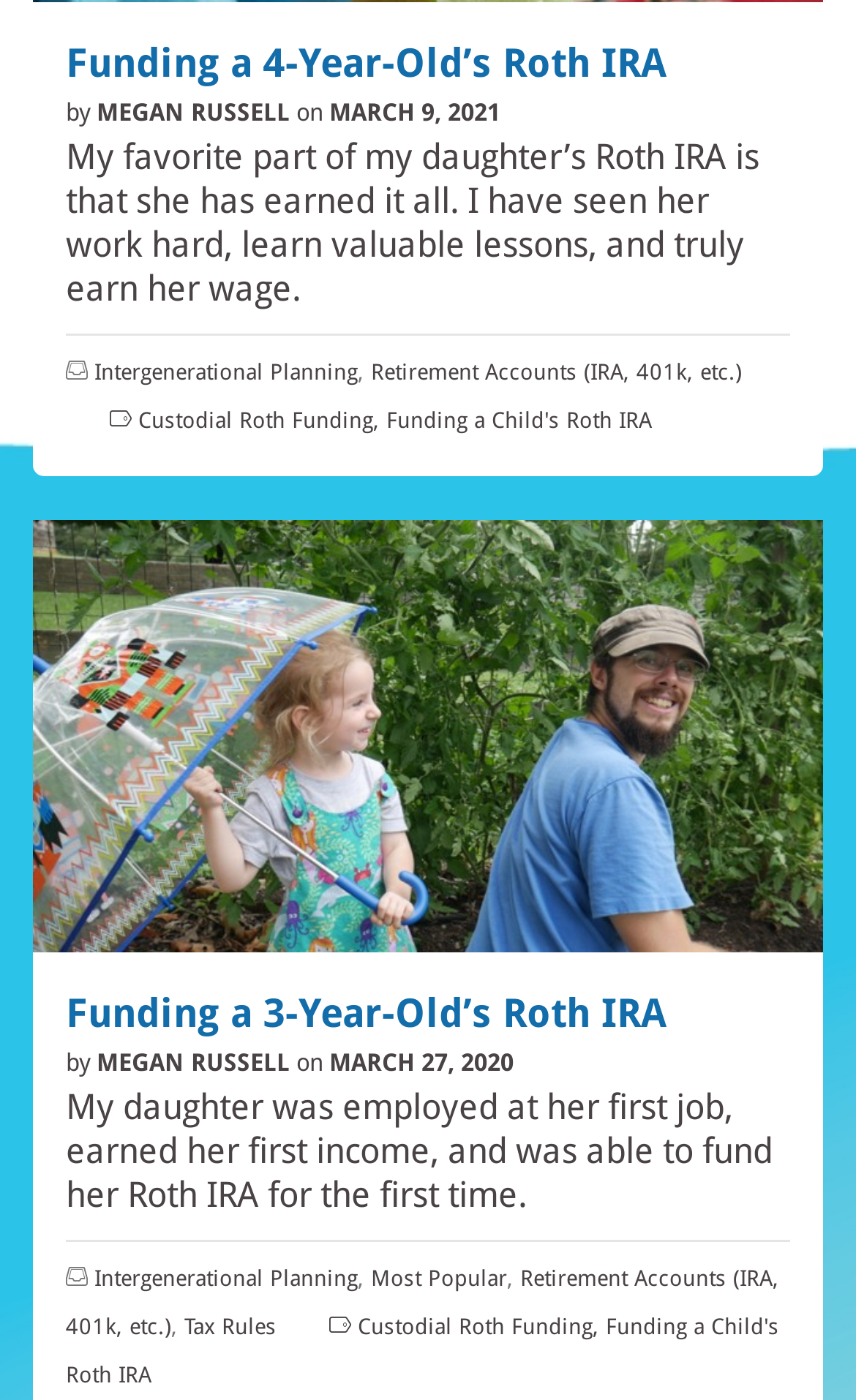Find the bounding box coordinates of the element you need to click on to perform this action: 'Learn about 'Funding a 3-Year-Old’s Roth IRA''. The coordinates should be represented by four float values between 0 and 1, in the format [left, top, right, bottom].

[0.038, 0.371, 0.962, 0.68]